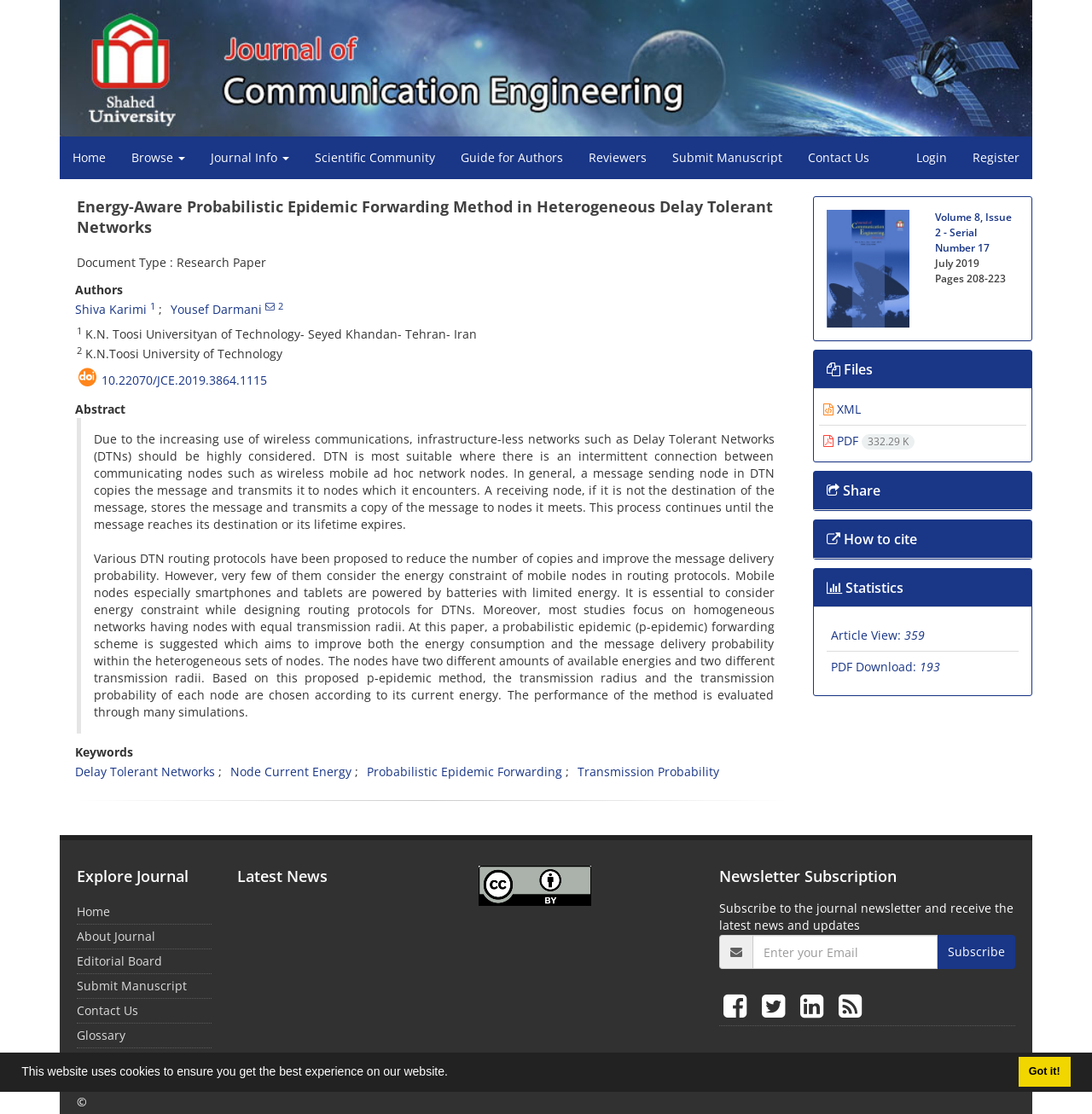Determine the bounding box coordinates of the clickable element to achieve the following action: 'Click the 'Home' link'. Provide the coordinates as four float values between 0 and 1, formatted as [left, top, right, bottom].

[0.055, 0.123, 0.109, 0.161]